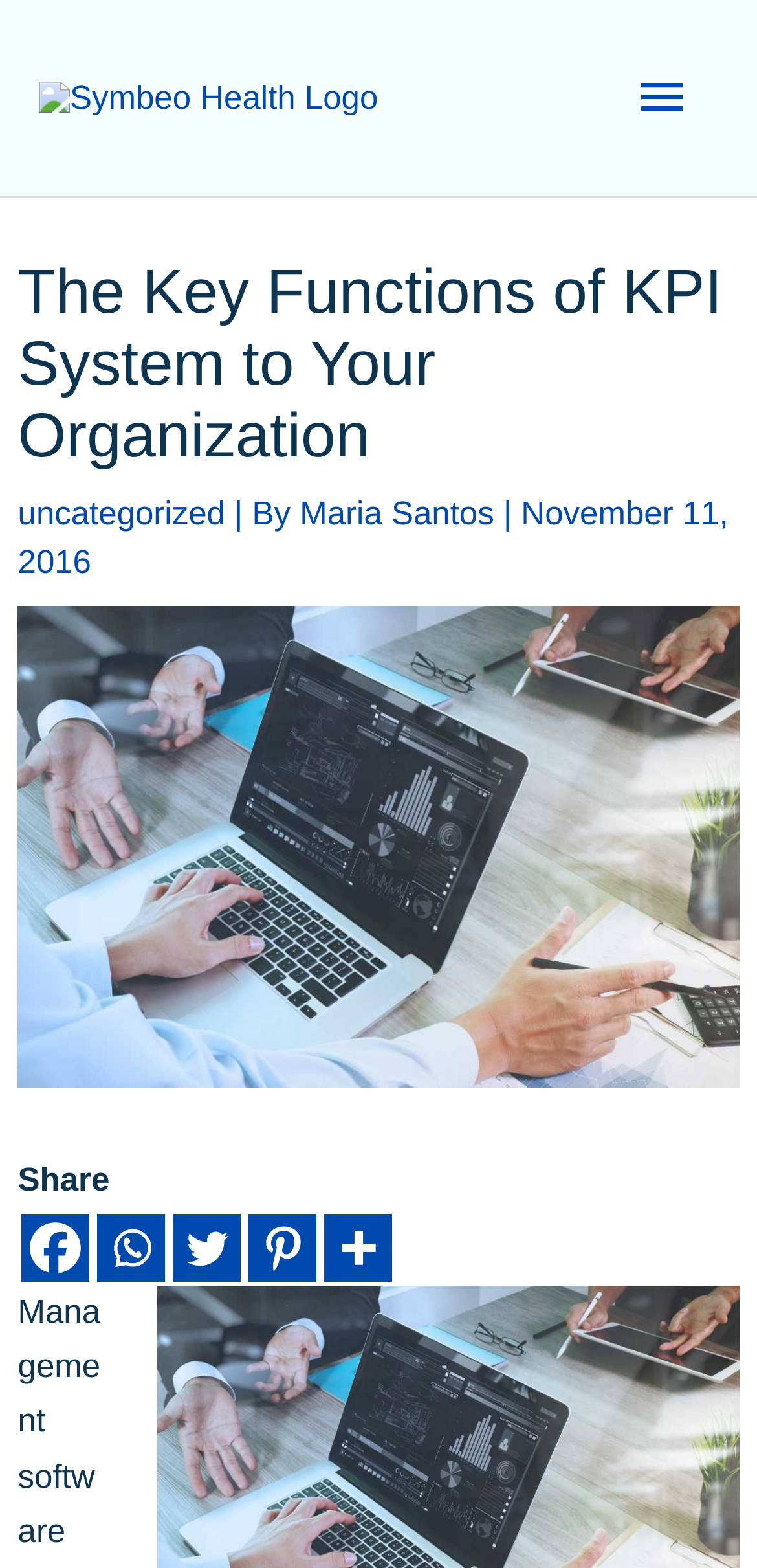Please identify the bounding box coordinates of the region to click in order to complete the task: "Open the Main Menu". The coordinates must be four float numbers between 0 and 1, specified as [left, top, right, bottom].

[0.8, 0.025, 0.949, 0.1]